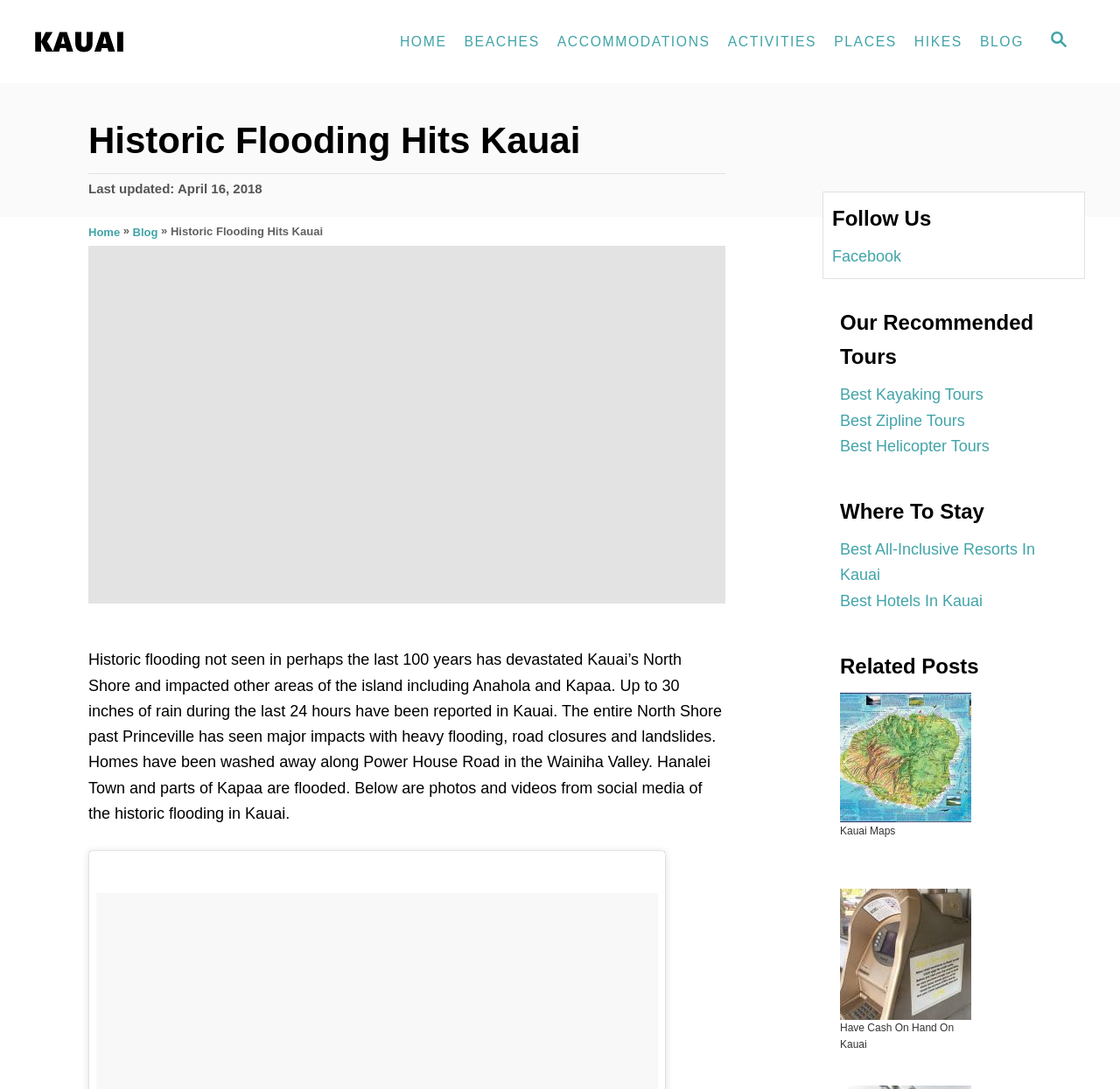What is the name of the town that is flooded?
Deliver a detailed and extensive answer to the question.

The name of the town that is flooded is Hanalei Town, which is mentioned in the text 'Hanalei Town and parts of Kapaa are flooded.'